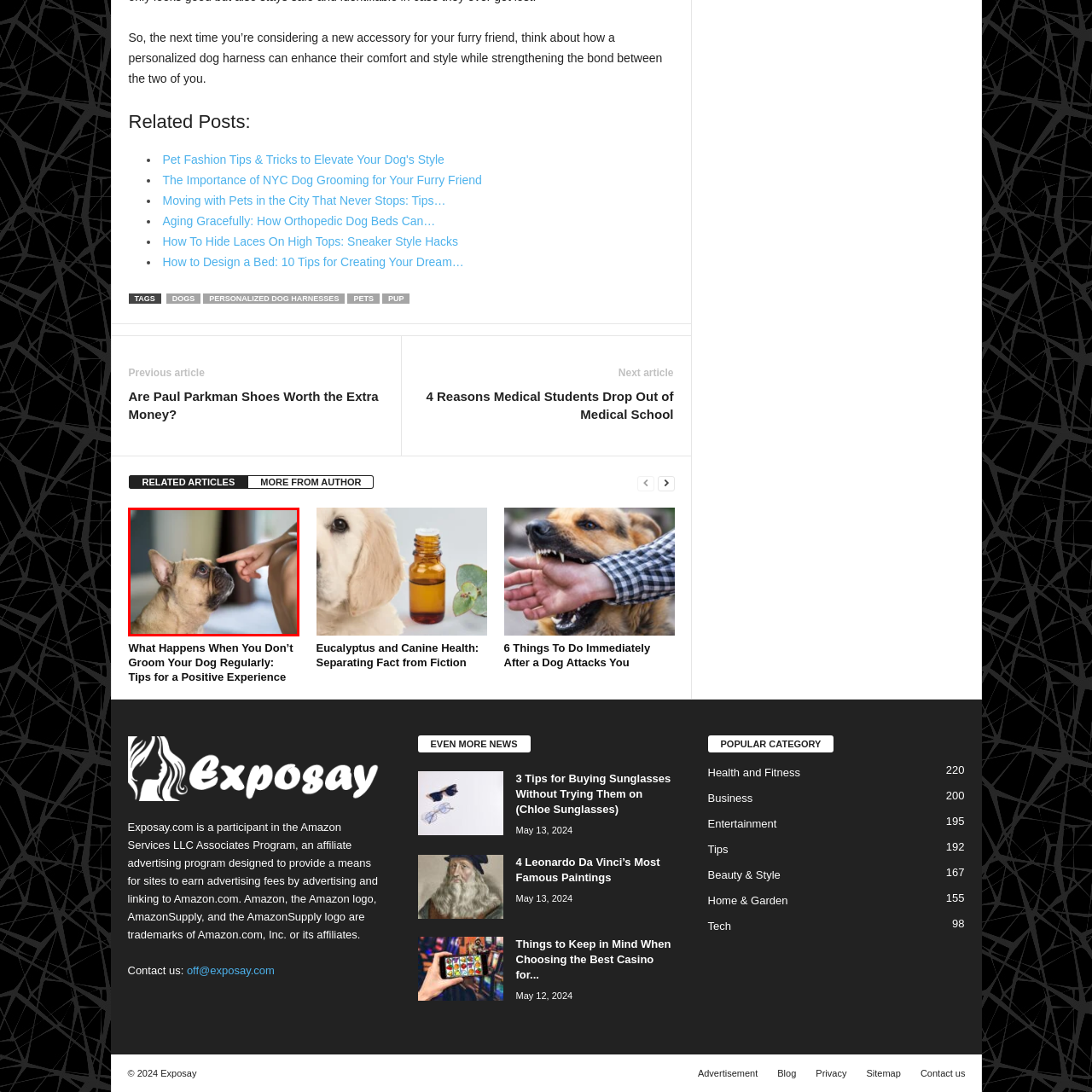Please review the image enclosed by the red bounding box and give a detailed answer to the following question, utilizing the information from the visual: What is the atmosphere of the setting in the image?

The caption describes the warm lighting and soft background as creating an intimate atmosphere, which implies a sense of closeness and coziness in the setting.